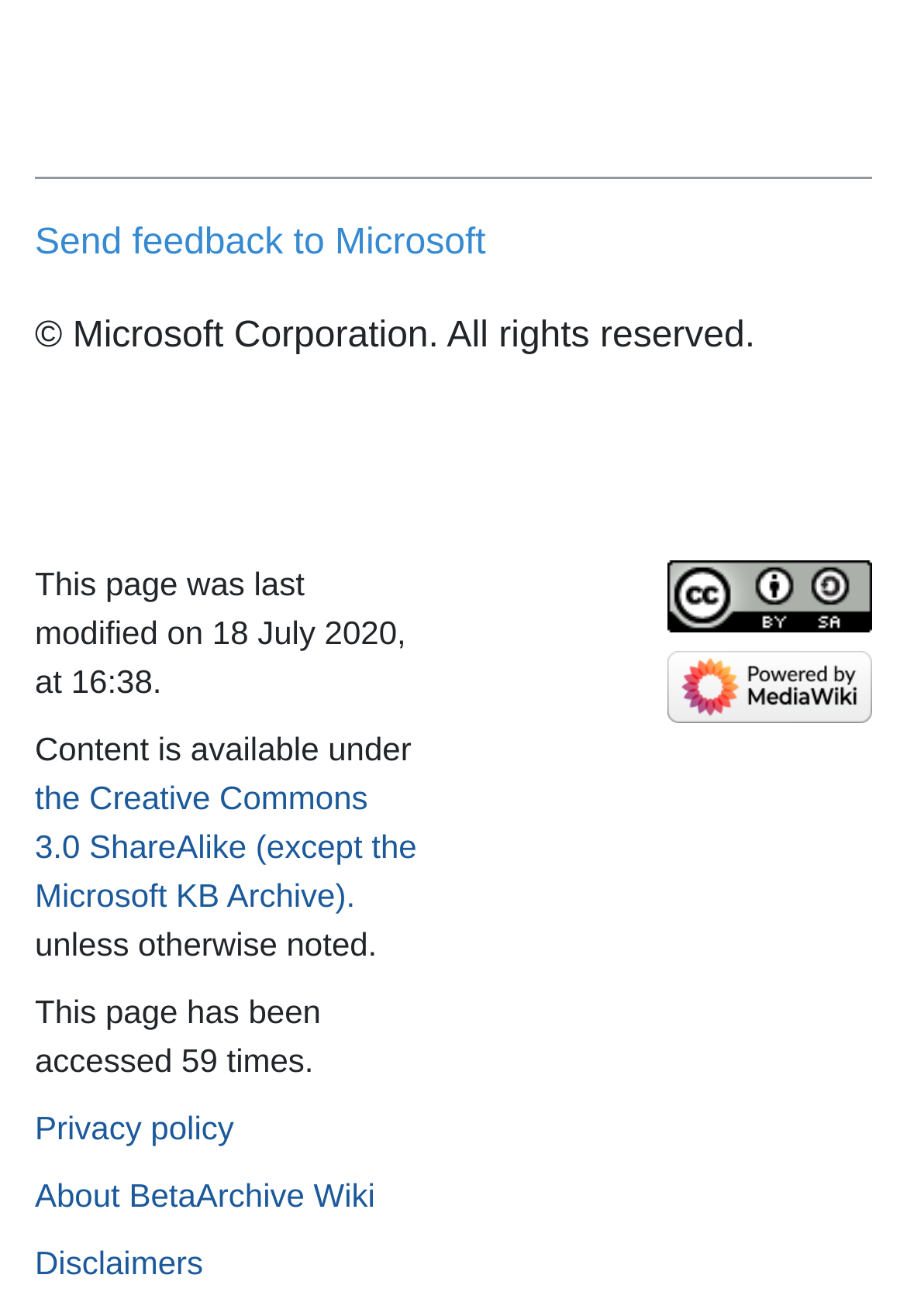How many times has the webpage been accessed?
Please craft a detailed and exhaustive response to the question.

The answer can be found at the bottom of the webpage, where it says 'This page has been accessed 59 times.' This indicates that the webpage has been accessed 59 times.